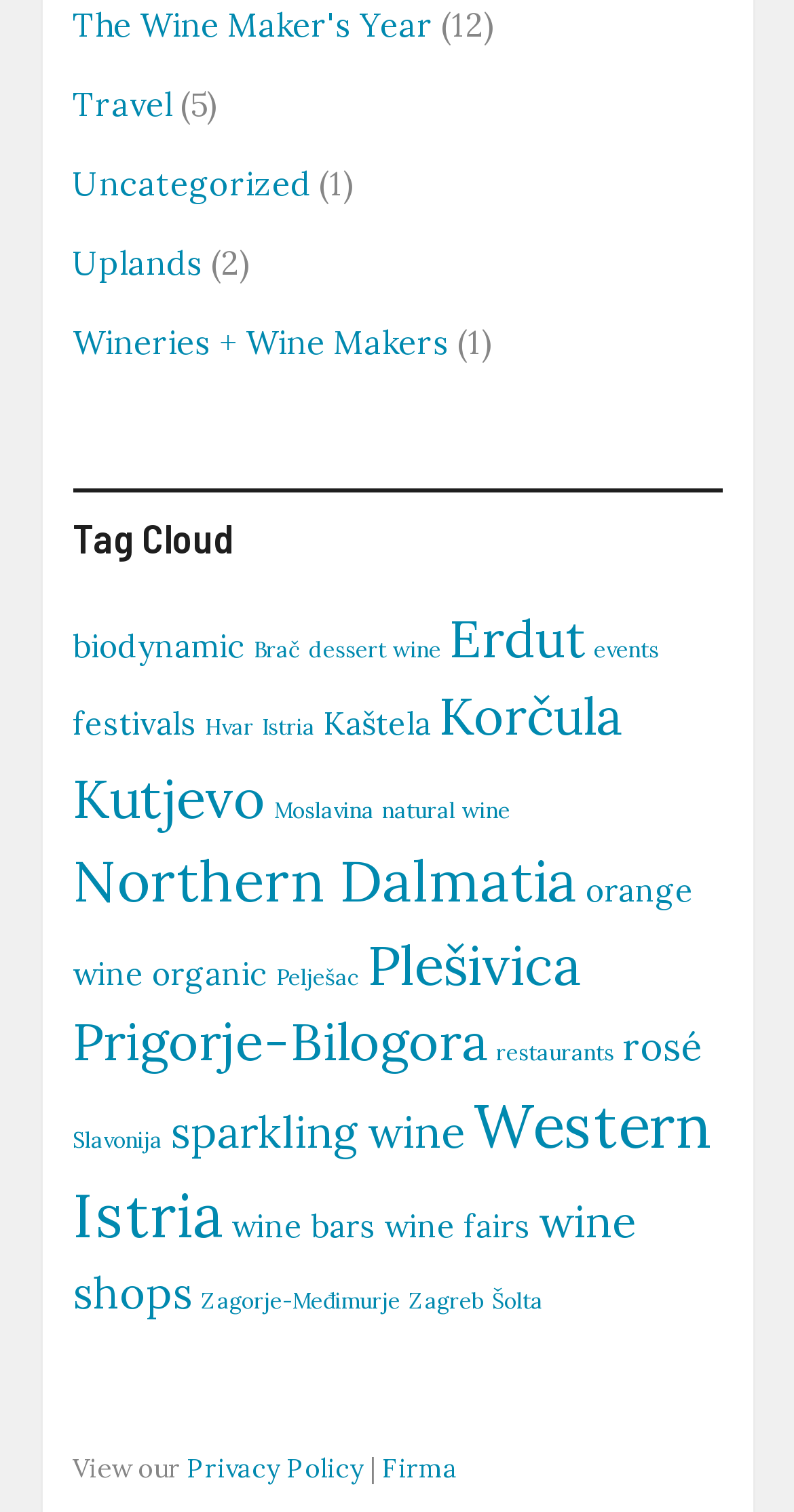Please provide the bounding box coordinates for the element that needs to be clicked to perform the instruction: "Click on the link to view The Wine Maker's Year". The coordinates must consist of four float numbers between 0 and 1, formatted as [left, top, right, bottom].

[0.091, 0.003, 0.545, 0.03]